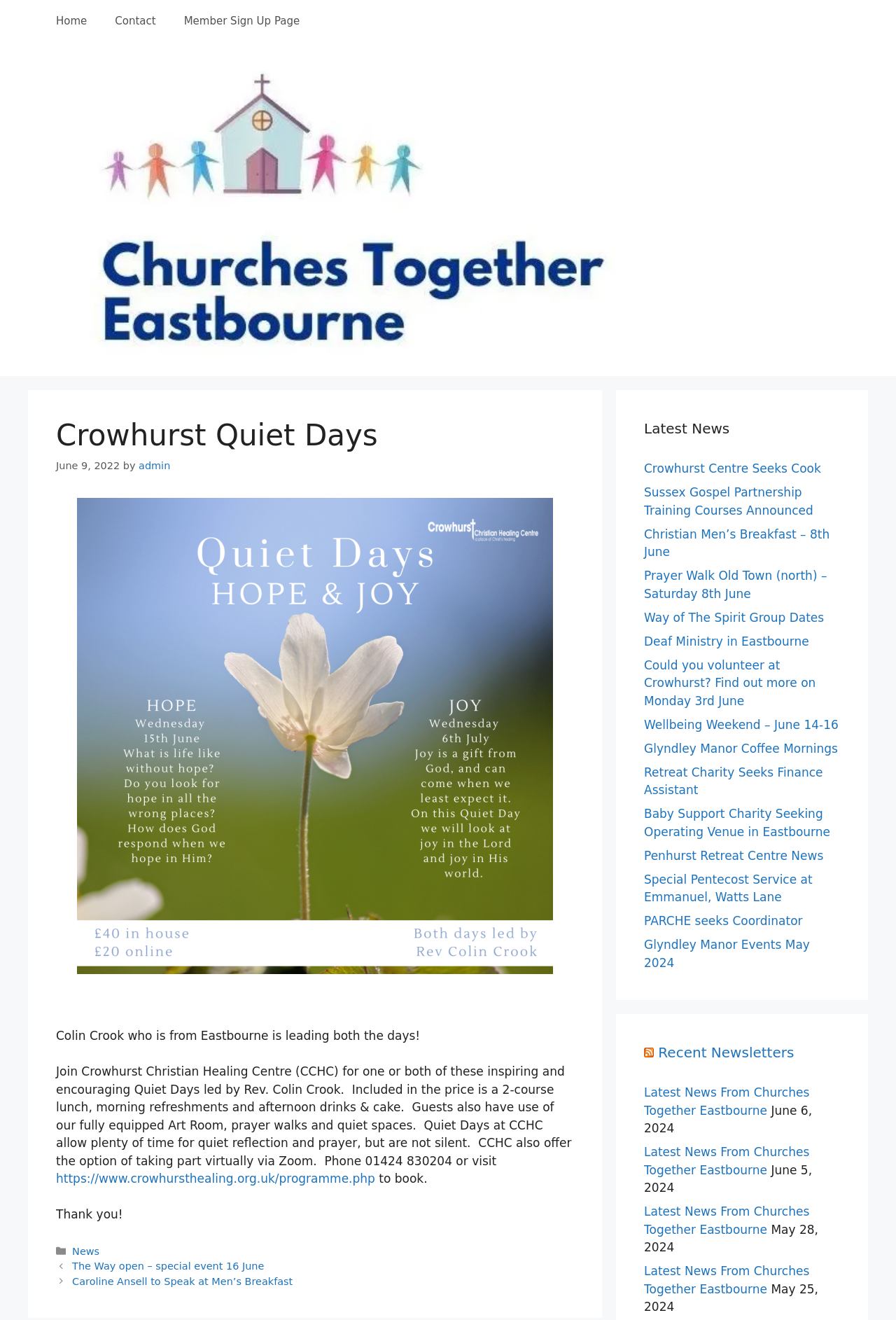Identify and extract the main heading of the webpage.

Crowhurst Quiet Days